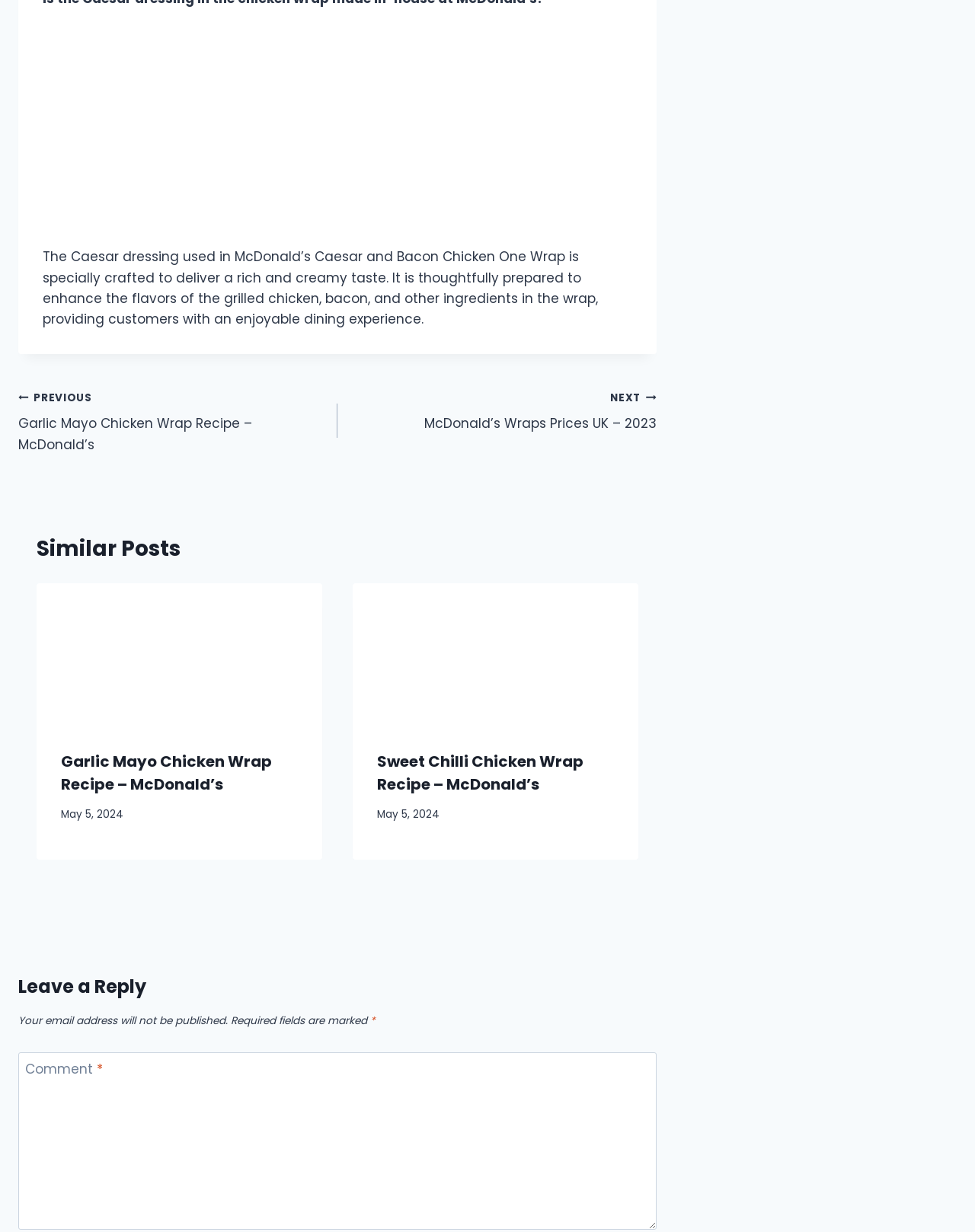How many similar posts are listed on the webpage?
Look at the image and answer with only one word or phrase.

2